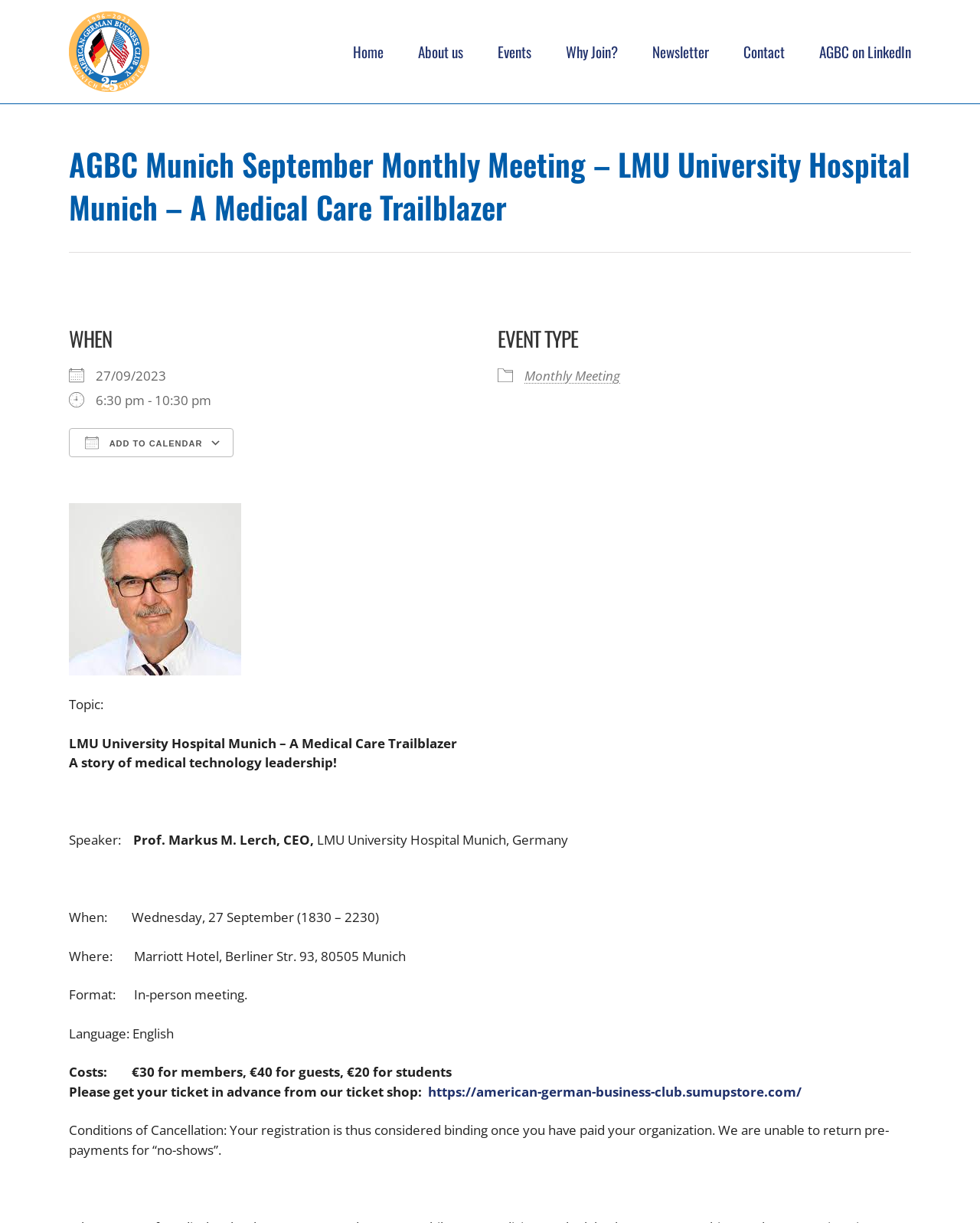Determine the bounding box coordinates of the element that should be clicked to execute the following command: "Click the 'Download ICS' link".

[0.07, 0.374, 0.223, 0.398]